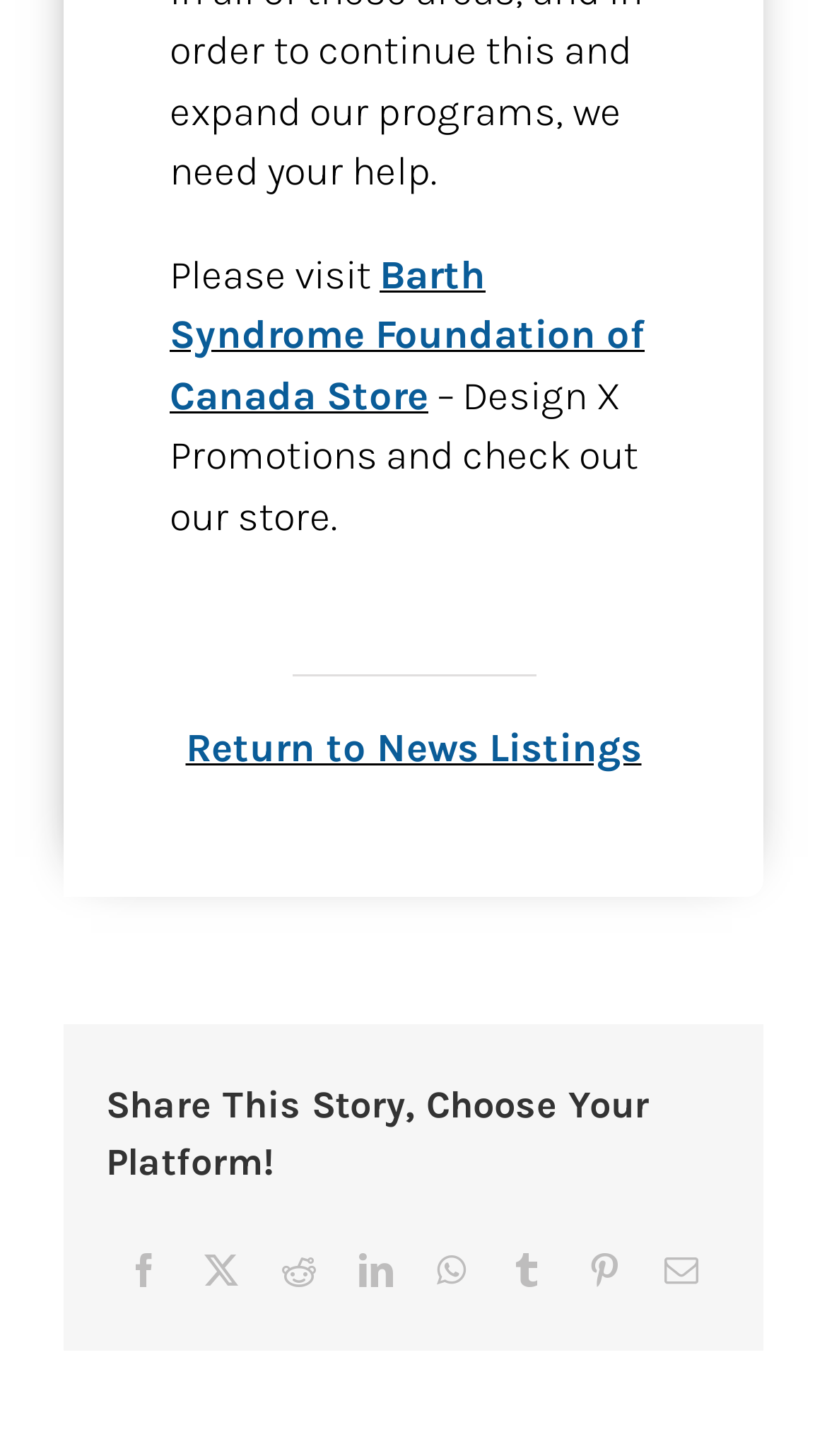Specify the bounding box coordinates of the element's area that should be clicked to execute the given instruction: "Share this story on Facebook". The coordinates should be four float numbers between 0 and 1, i.e., [left, top, right, bottom].

[0.128, 0.853, 0.22, 0.891]